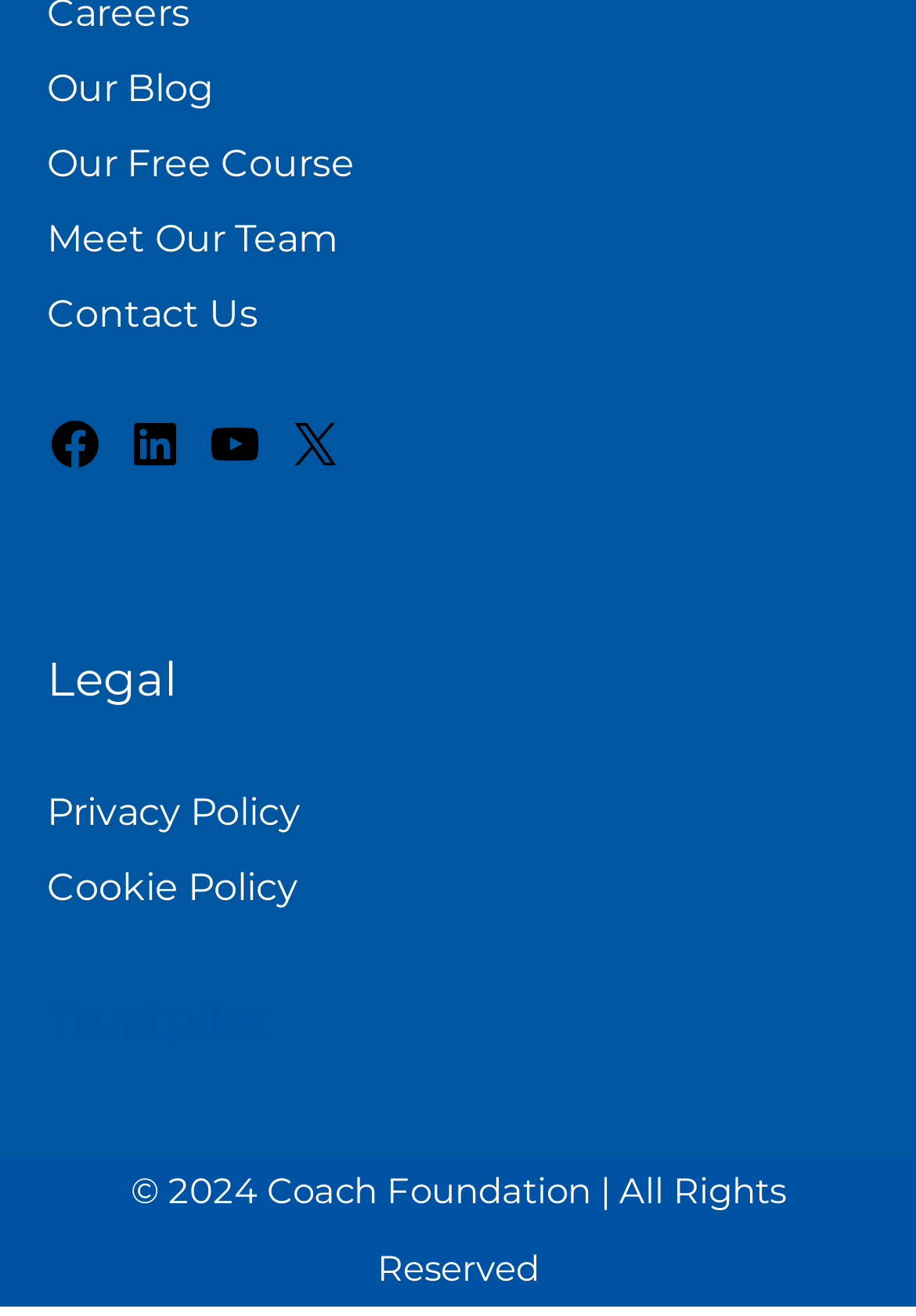What is the first link in the top navigation bar? Please answer the question using a single word or phrase based on the image.

Our Blog